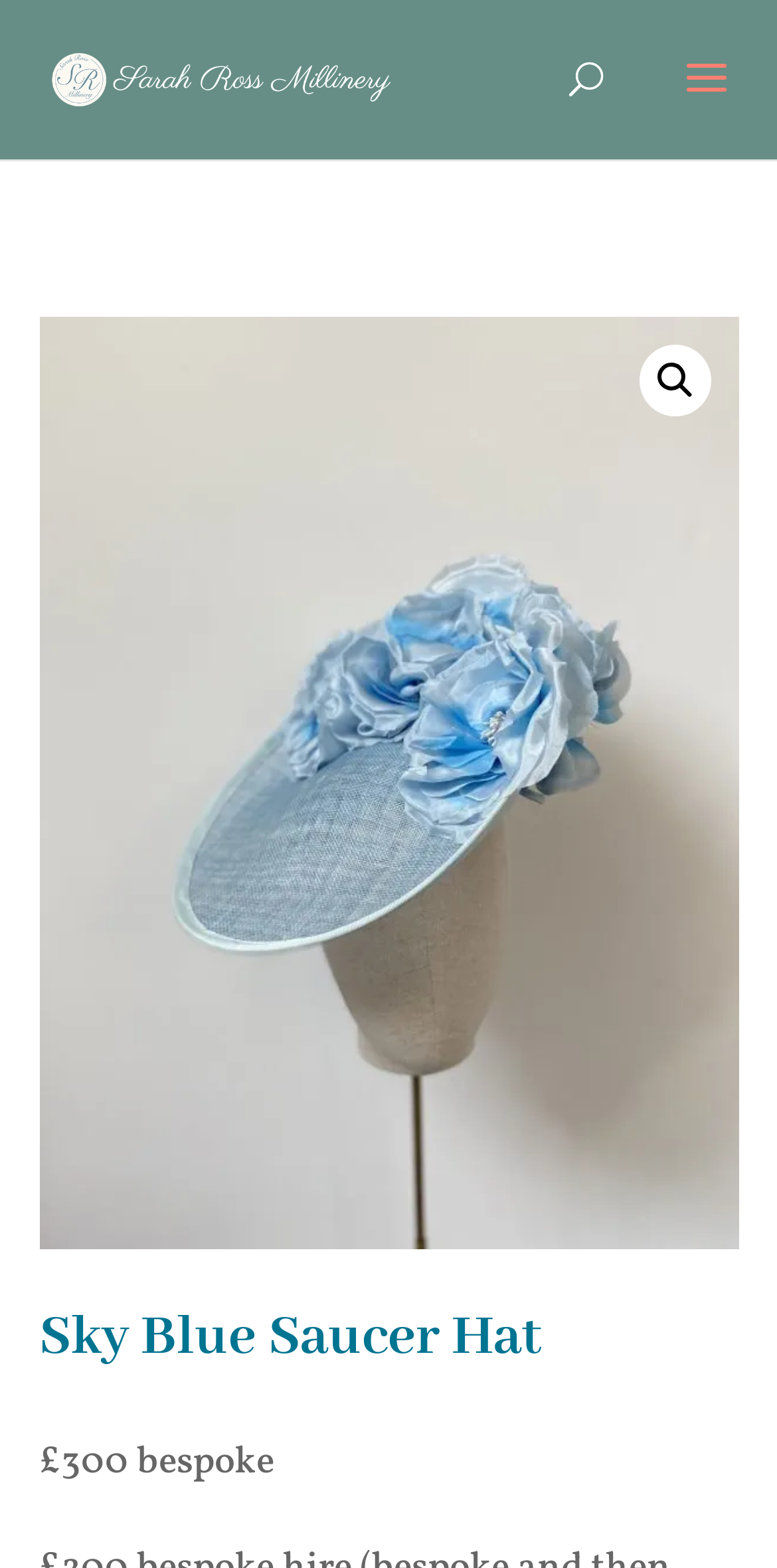Describe all the significant parts and information present on the webpage.

This webpage is about a bespoke hat, specifically a Sky Blue Saucer Hat, from Sarah Ross Millinary. At the top left, there is a link to the millinary's website, accompanied by a small image of the logo. Below this, there is a search bar that spans almost the entire width of the page. 

On the right side of the page, there is a magnifying glass icon, which is a link. Below this icon, there is a large figure that takes up most of the page's width, containing an image of the hat. The hat is a pink/orange statement hat with hand-sculptured trim, and it sits elegantly to the right. 

Above the image, there is a heading that reads "Sky Blue Saucer Hat". At the bottom left of the page, there is a text that reads "£300 bespoke", indicating the price of the hat.